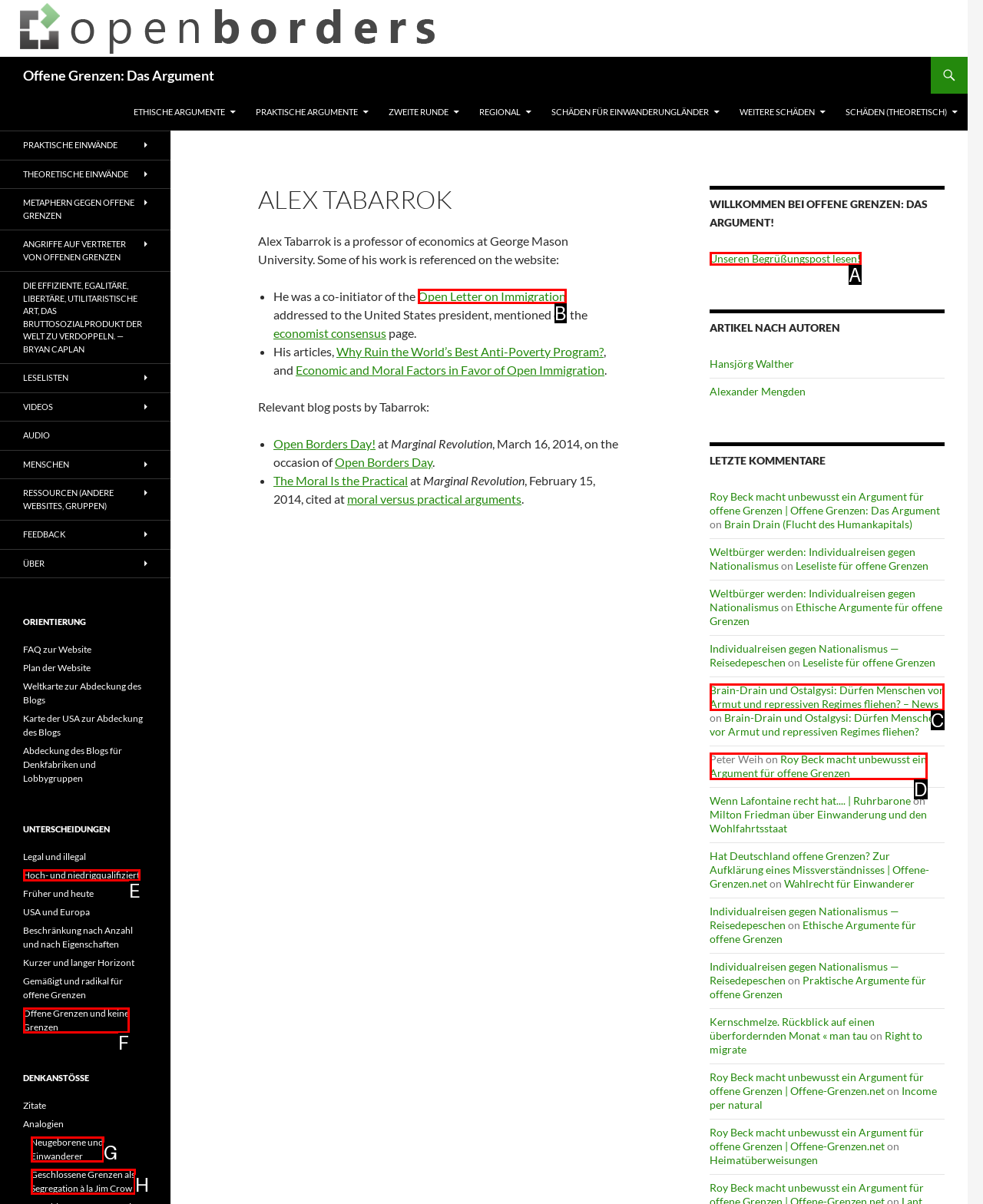Identify the letter of the UI element I need to click to carry out the following instruction: Click on the link 'Open Letter on Immigration'

B